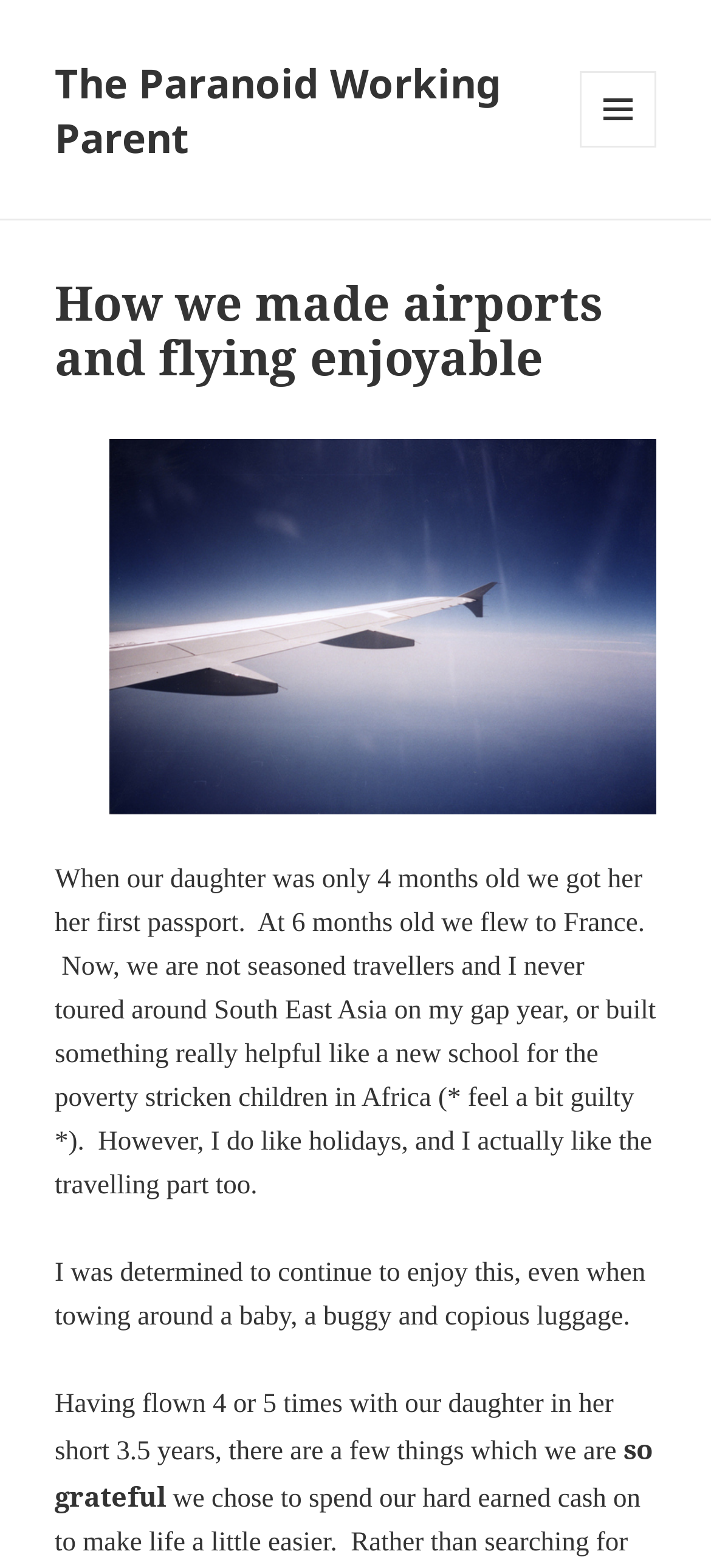Provide the bounding box coordinates of the HTML element described as: "Menu and widgets". The bounding box coordinates should be four float numbers between 0 and 1, i.e., [left, top, right, bottom].

[0.815, 0.045, 0.923, 0.094]